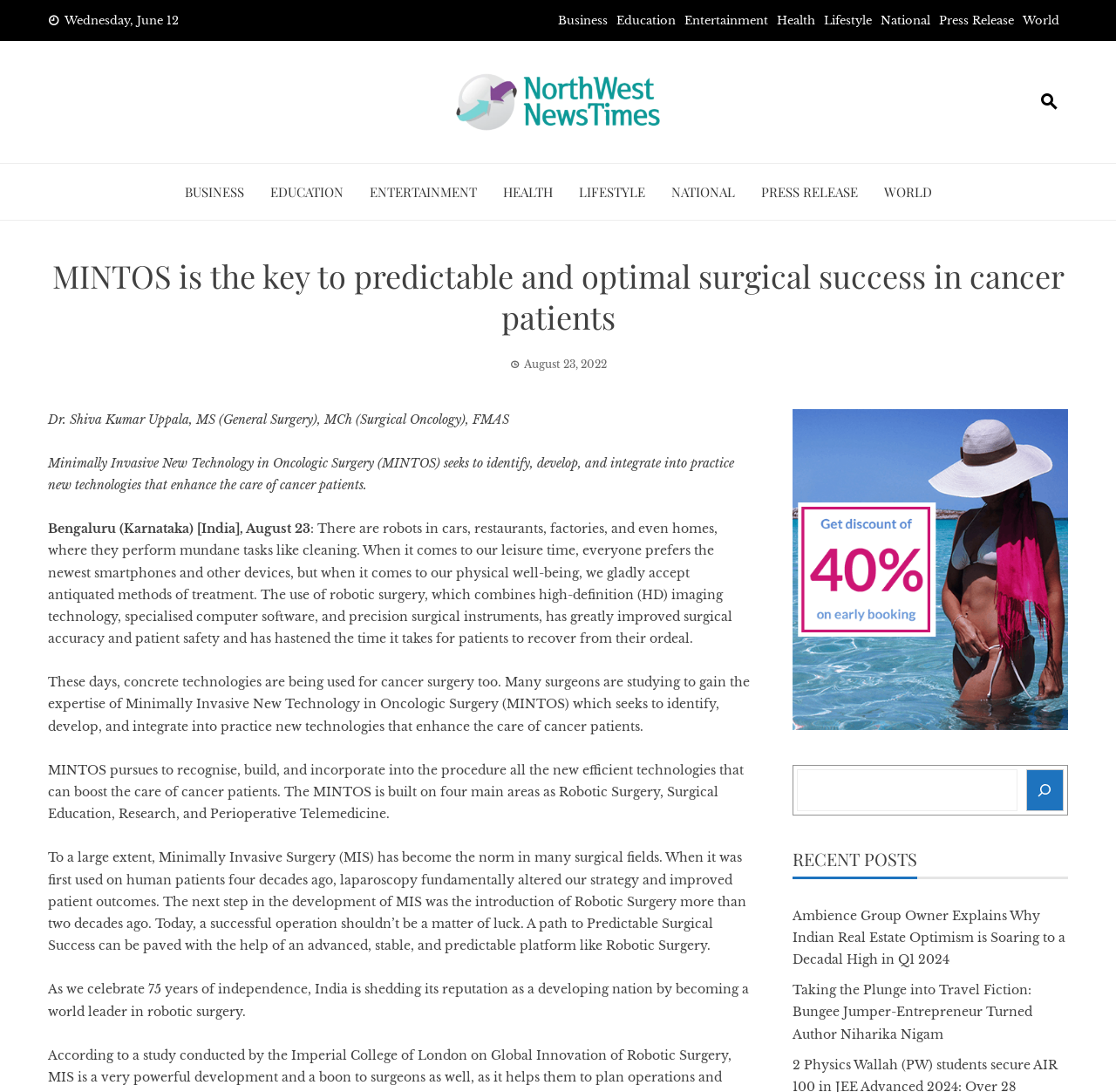Who is the author of the article?
Using the details from the image, give an elaborate explanation to answer the question.

I found the answer by reading the static text element that mentions the author's name as 'Dr. Shiva Kumar Uppala, MS (General Surgery), MCh (Surgical Oncology), FMAS'.